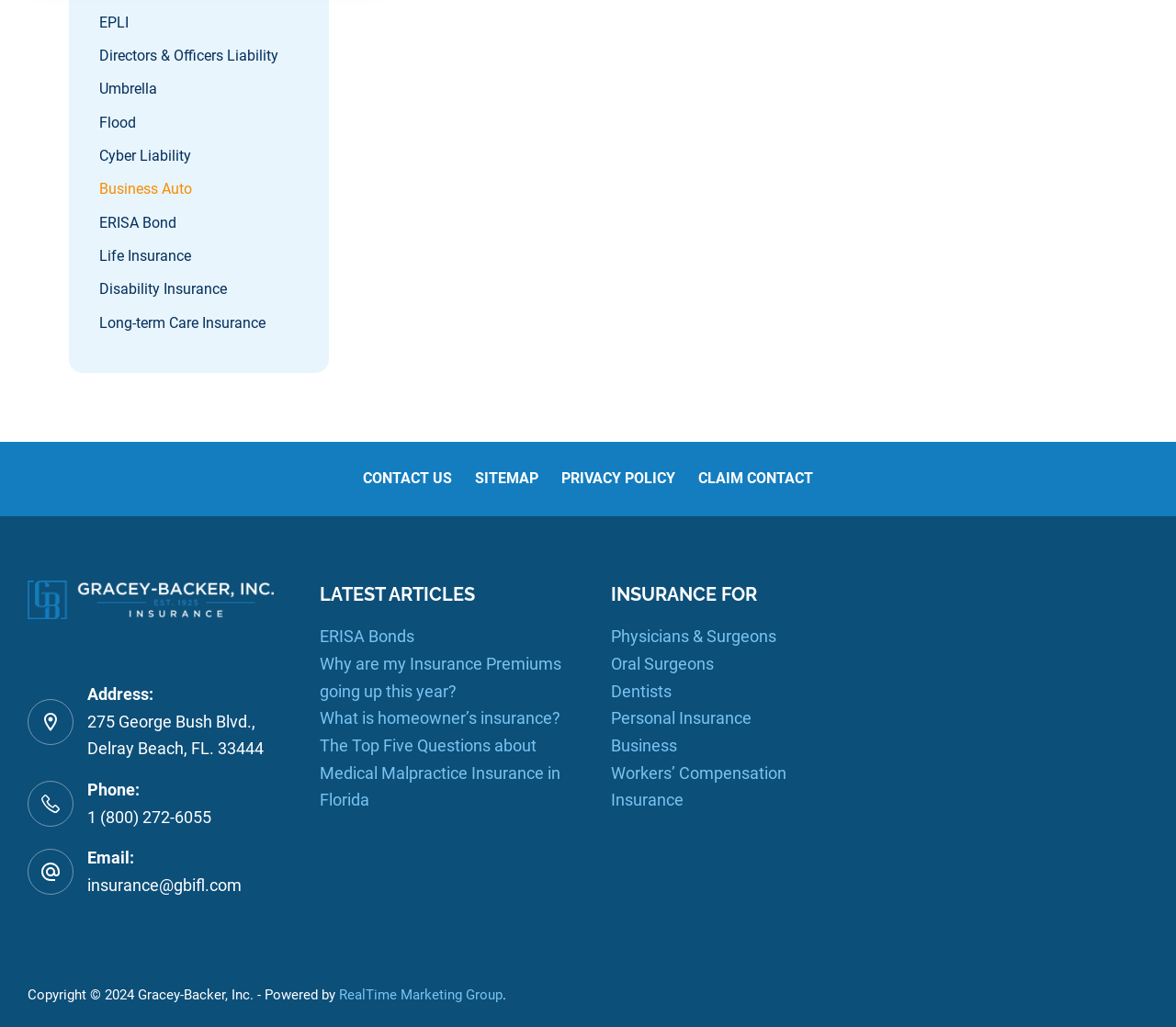Locate the bounding box coordinates of the clickable region necessary to complete the following instruction: "Visit the website of RealTime Marketing Group". Provide the coordinates in the format of four float numbers between 0 and 1, i.e., [left, top, right, bottom].

[0.288, 0.961, 0.427, 0.977]